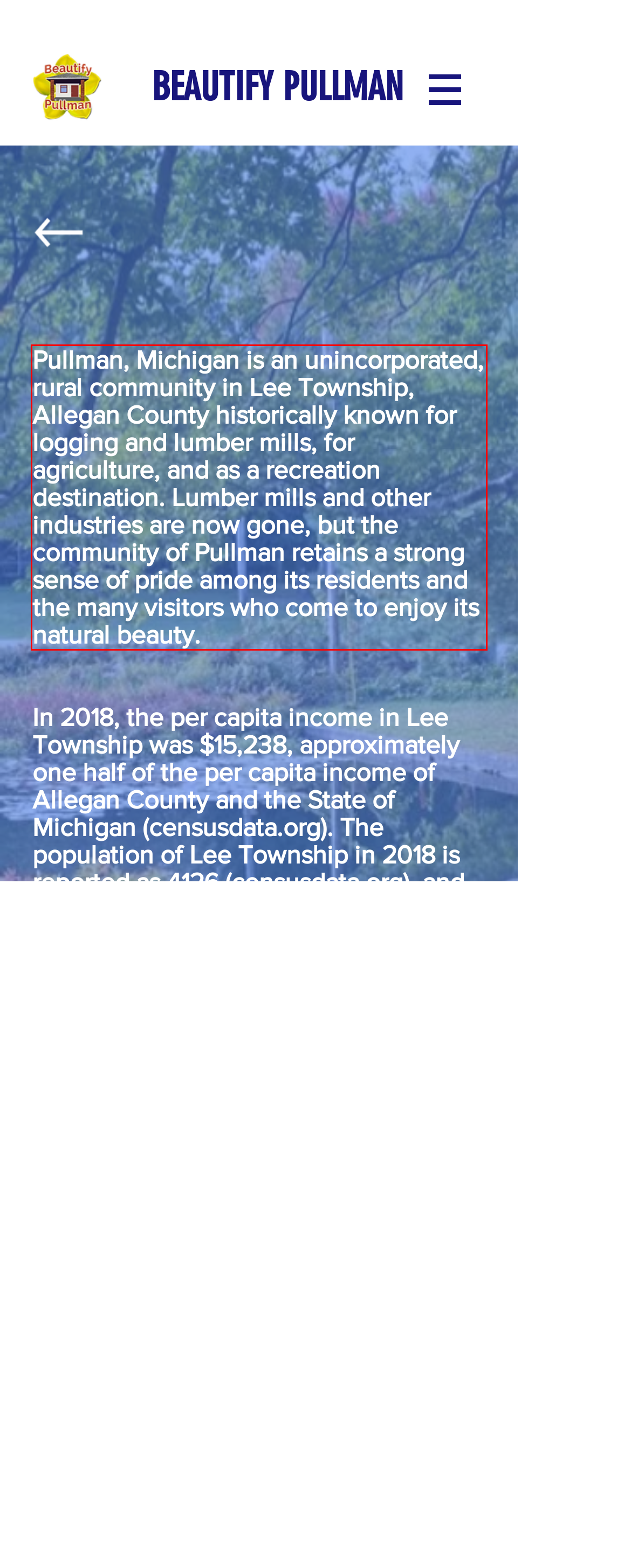Analyze the screenshot of the webpage and extract the text from the UI element that is inside the red bounding box.

Pullman, Michigan is an unincorporated, rural community in Lee Township, Allegan County historically known for logging and lumber mills, for agriculture, and as a recreation destination. Lumber mills and other industries are now gone, but the community of Pullman retains a strong sense of pride among its residents and the many visitors who come to enjoy its natural beauty.